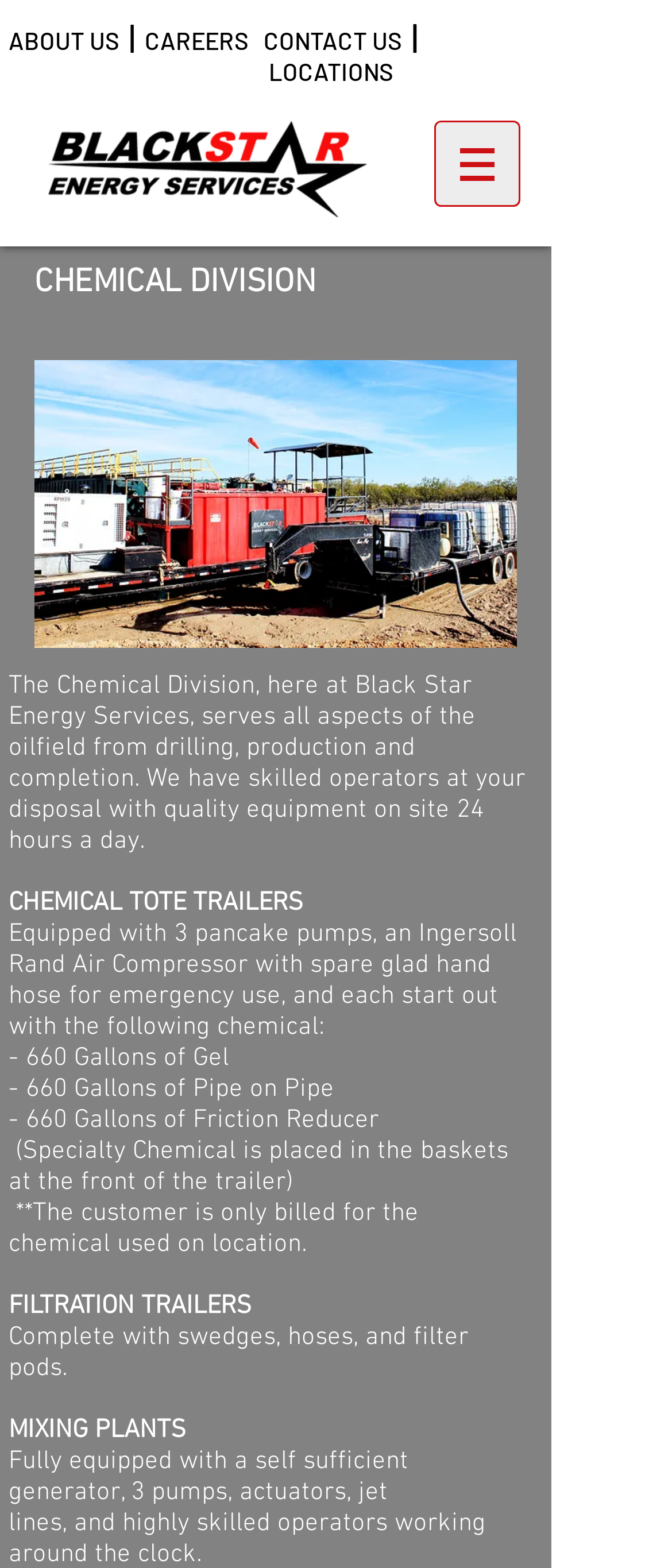Offer a detailed account of what is visible on the webpage.

The webpage is about the Chemical Division of Black Star Energy Services. At the top, there is a navigation menu with links to "ABOUT US", "CAREERS", "CONTACT US", and "LOCATIONS", separated by vertical lines. To the left of the navigation menu, there is a logo of Black Star Energy Services.

Below the navigation menu, there is a heading that reads "CHEMICAL DIVISION". Underneath the heading, there is an image of a mixing plant and tote trailer, with a description that reads "Mixing Plant and Tote Trailer ready at your request".

The main content of the webpage is divided into sections. The first section describes the Chemical Division, stating that it serves all aspects of the oilfield from drilling, production, and completion, with skilled operators and quality equipment available 24 hours a day.

The next section is about Chemical Tote Trailers, which are equipped with pancake pumps, an air compressor, and spare glad hand hose for emergency use. Each trailer starts with a standard set of chemicals, including gel, pipe on pipe, and friction reducer. The customer is only billed for the chemical used on location.

The following sections describe Filtration Trailers, which are complete with swedges, hoses, and filter pods, and Mixing Plants. The webpage provides detailed information about the services and equipment offered by the Chemical Division of Black Star Energy Services.